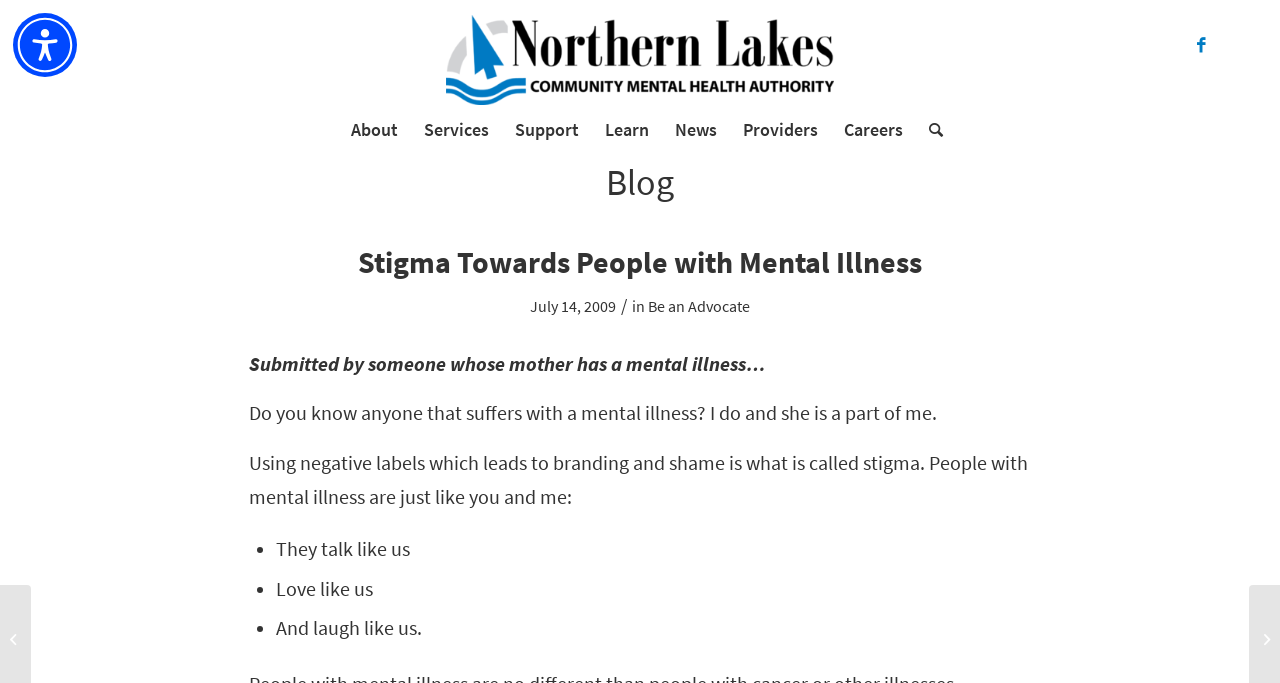Specify the bounding box coordinates of the area that needs to be clicked to achieve the following instruction: "Click the Accessibility Menu button".

[0.01, 0.019, 0.06, 0.113]